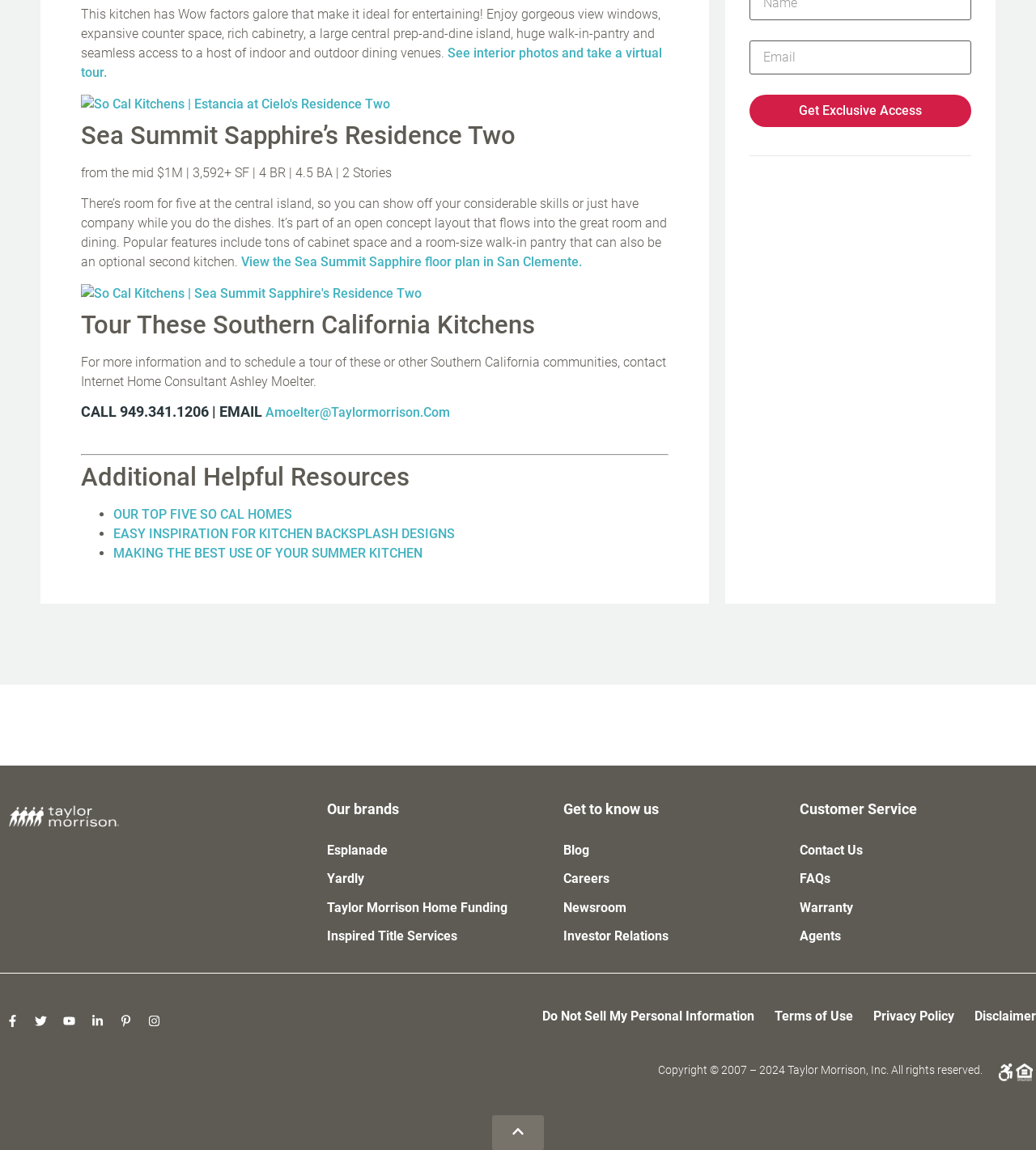Can you identify the bounding box coordinates of the clickable region needed to carry out this instruction: 'View interior photos and take a virtual tour'? The coordinates should be four float numbers within the range of 0 to 1, stated as [left, top, right, bottom].

[0.078, 0.04, 0.639, 0.07]